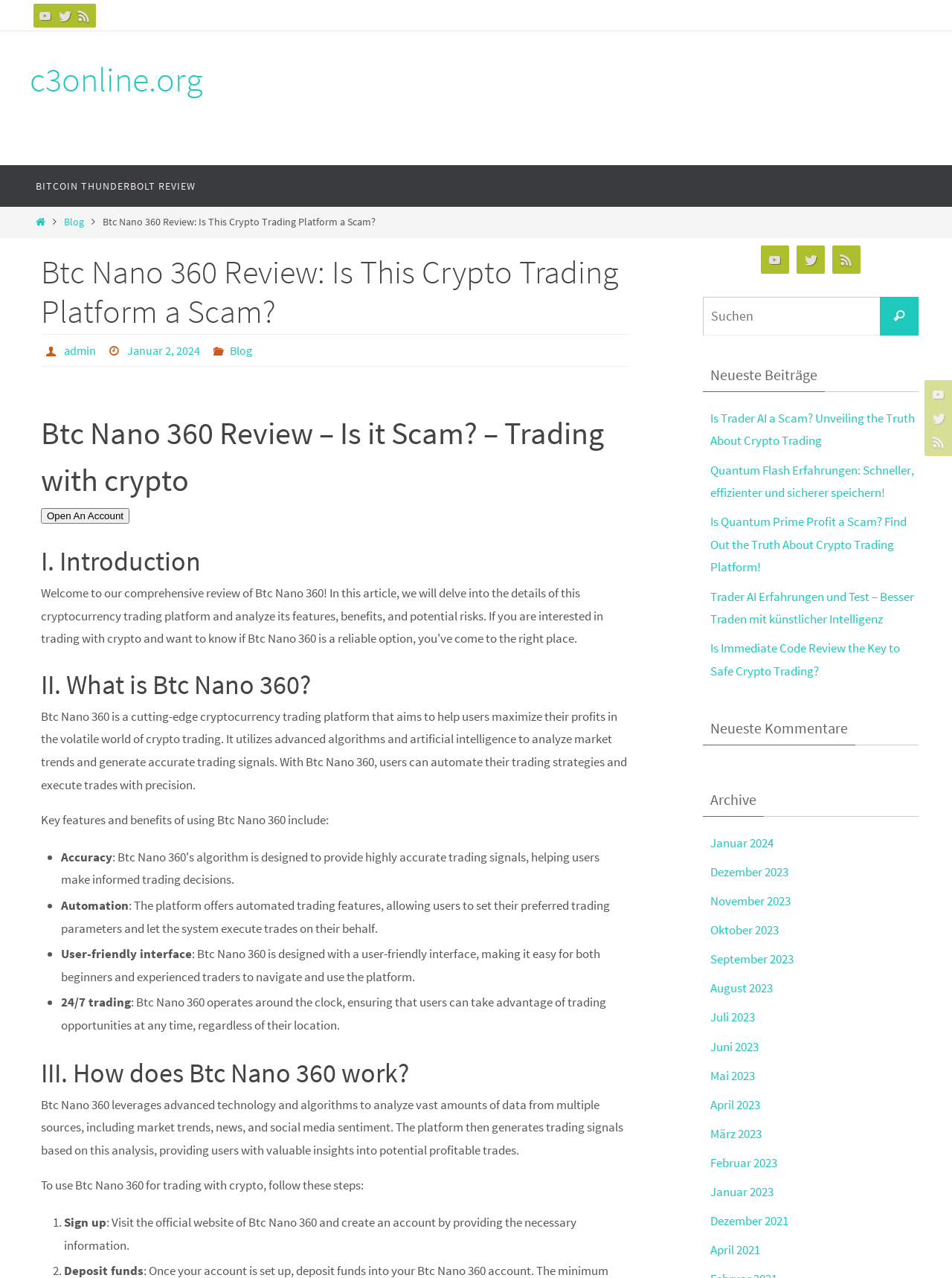Identify the bounding box coordinates for the UI element described by the following text: "parent_node: Suchen nach: name="s" placeholder="Suchen"". Provide the coordinates as four float numbers between 0 and 1, in the format [left, top, right, bottom].

[0.738, 0.232, 0.965, 0.262]